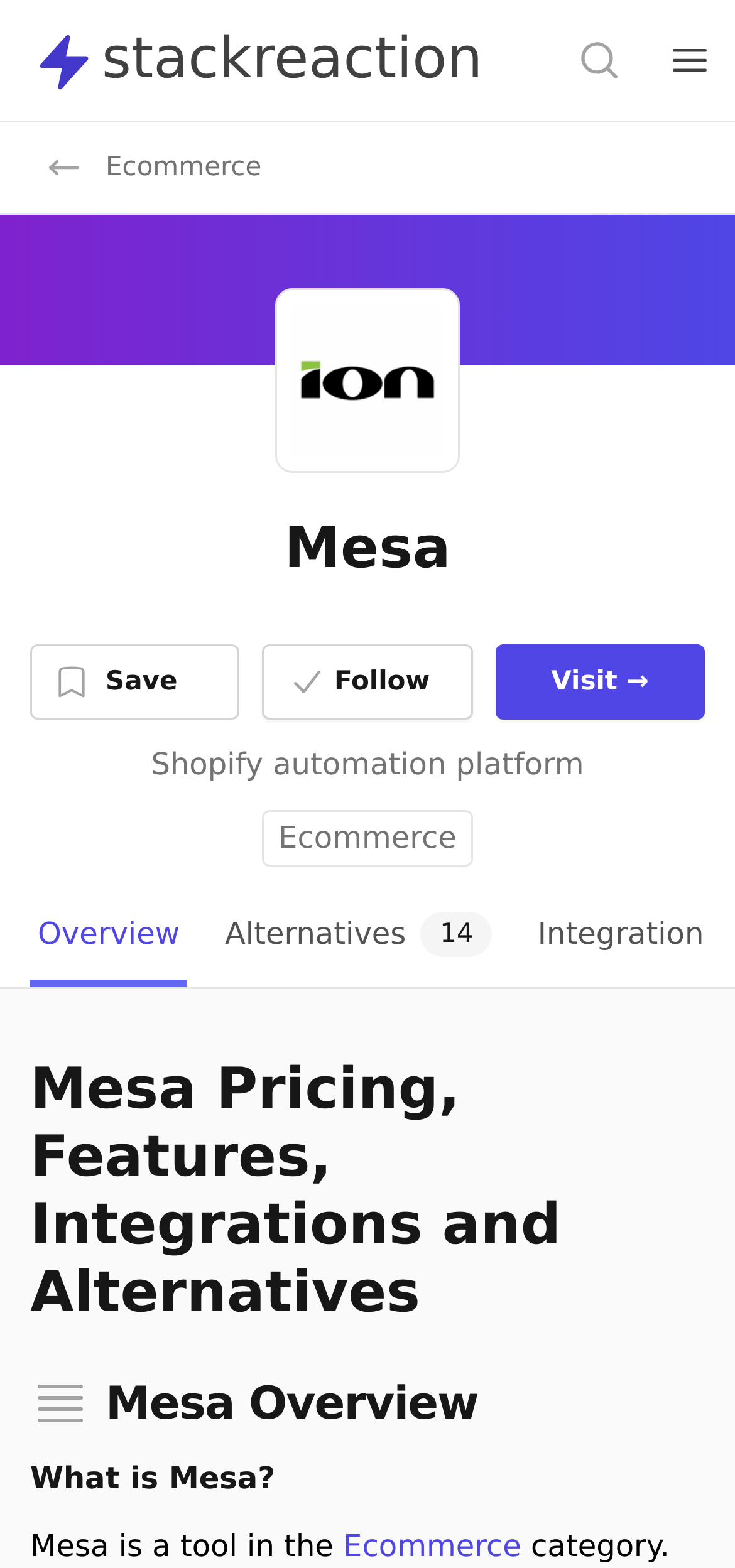Can you determine the bounding box coordinates of the area that needs to be clicked to fulfill the following instruction: "Learn about Mesa"?

[0.041, 0.929, 0.959, 0.958]